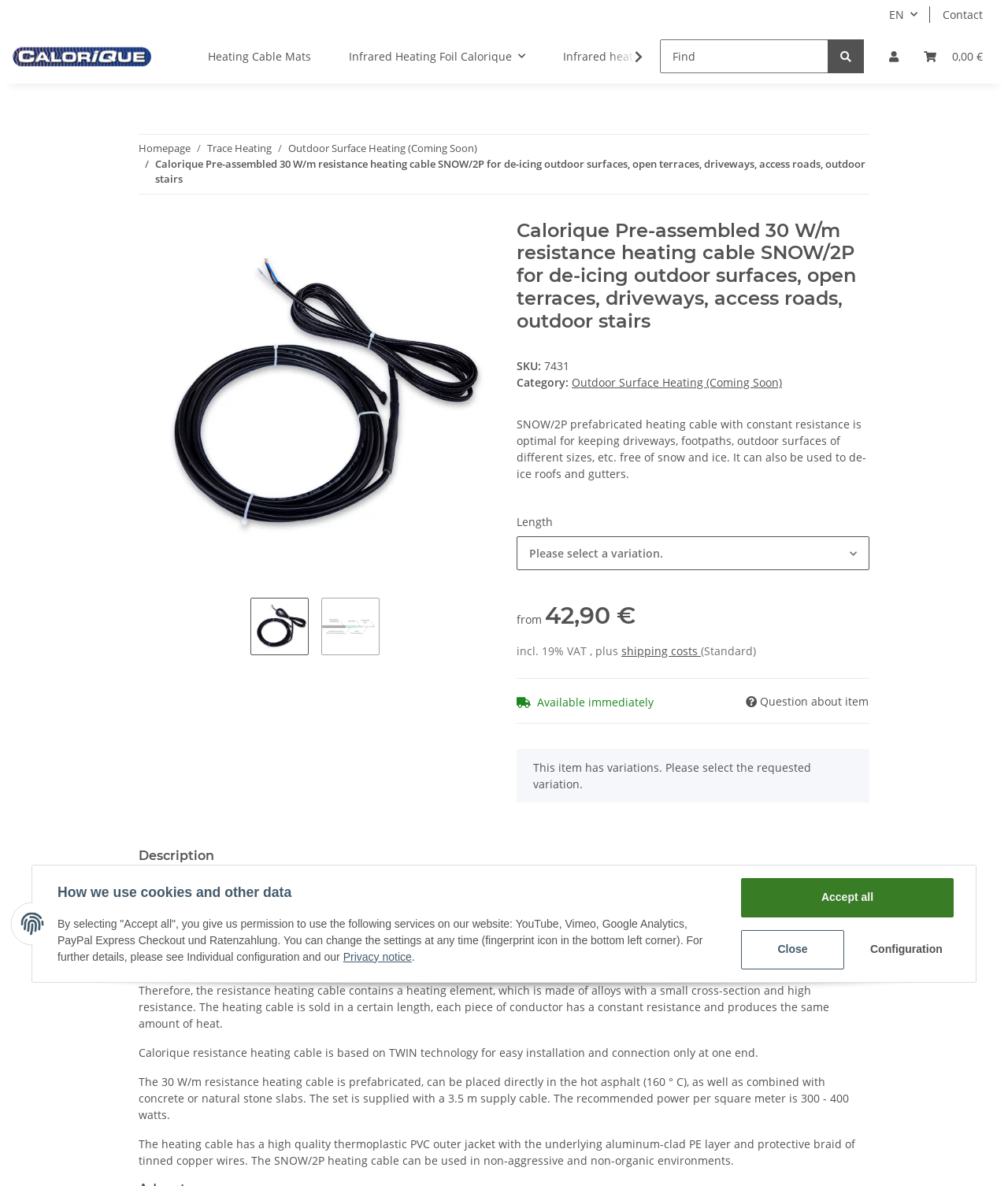Generate the text content of the main headline of the webpage.

Calorique Pre-assembled 30 W/m resistance heating cable SNOW/2P for de-icing outdoor surfaces, open terraces, driveways, access roads, outdoor stairs